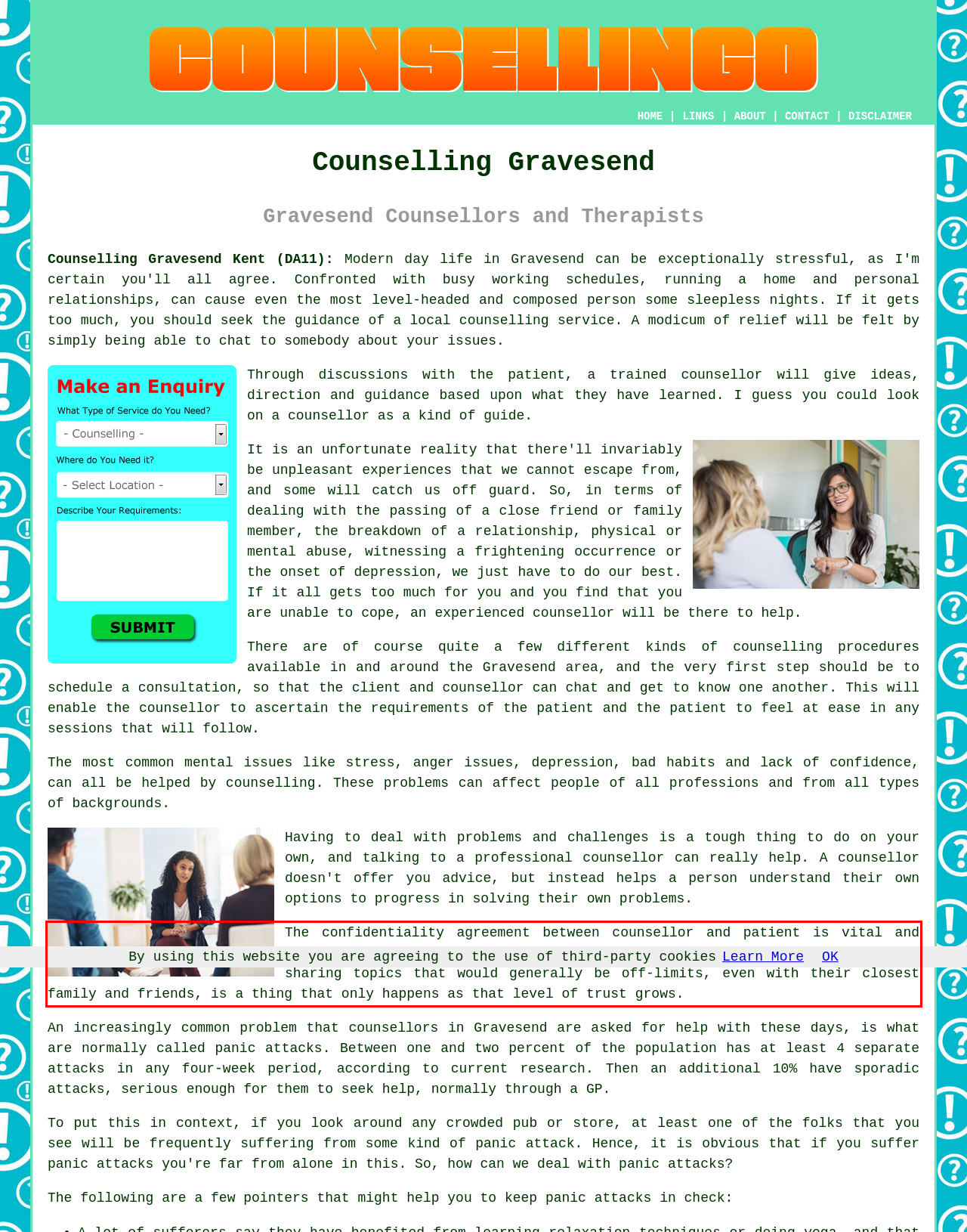You have a screenshot of a webpage with a red bounding box. Identify and extract the text content located inside the red bounding box.

The confidentiality agreement between counsellor and patient is vital and there has to be a deep trust between the two of them. Chatting about and sharing topics that would generally be off-limits, even with their closest family and friends, is a thing that only happens as that level of trust grows.